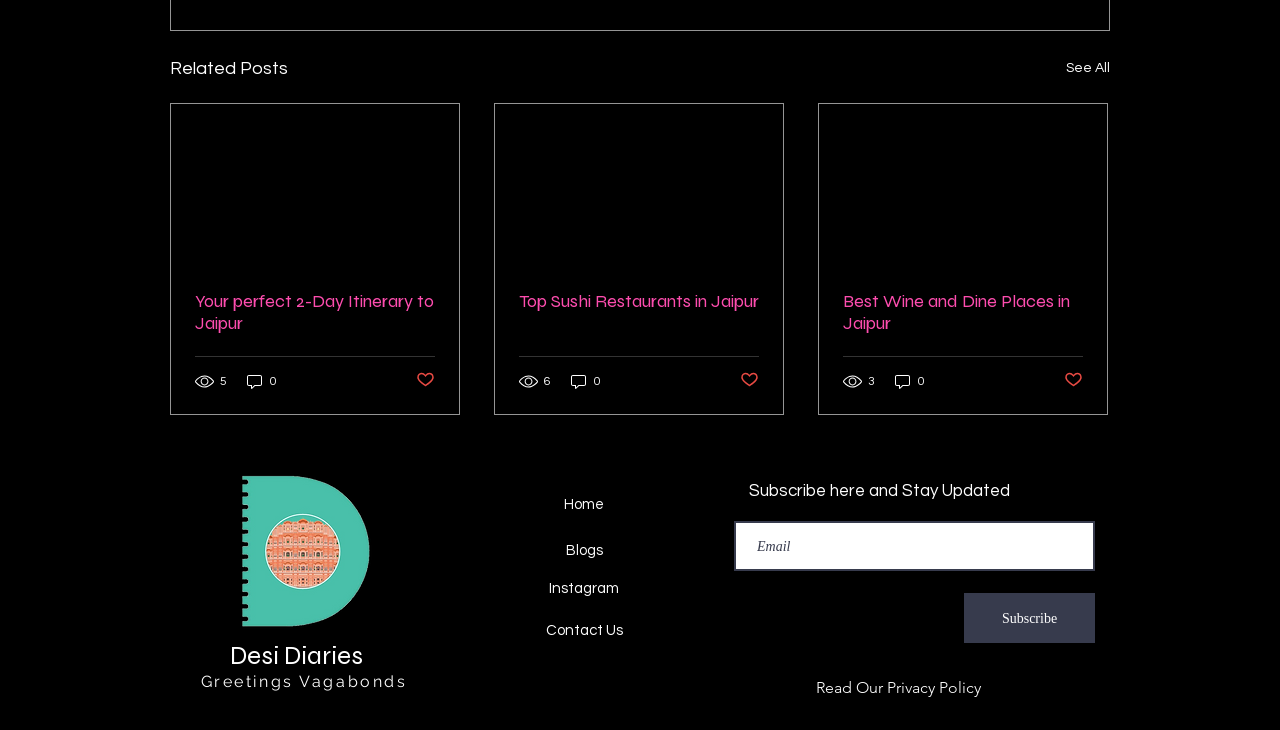What is the purpose of the textbox?
Look at the image and answer with only one word or phrase.

Email subscription